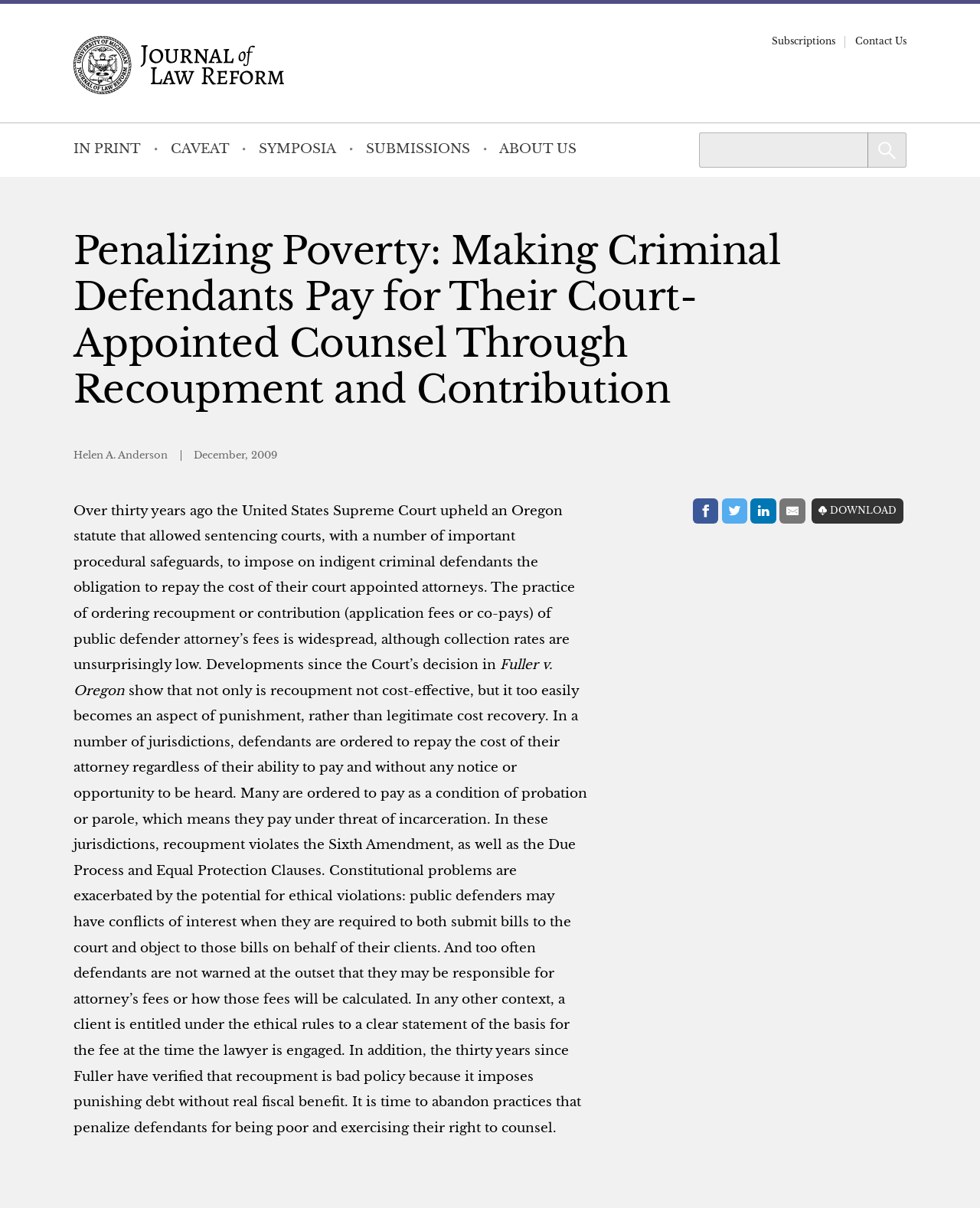Determine the bounding box coordinates of the section to be clicked to follow the instruction: "View the 'Bird's Eye Boutique' image". The coordinates should be given as four float numbers between 0 and 1, formatted as [left, top, right, bottom].

None